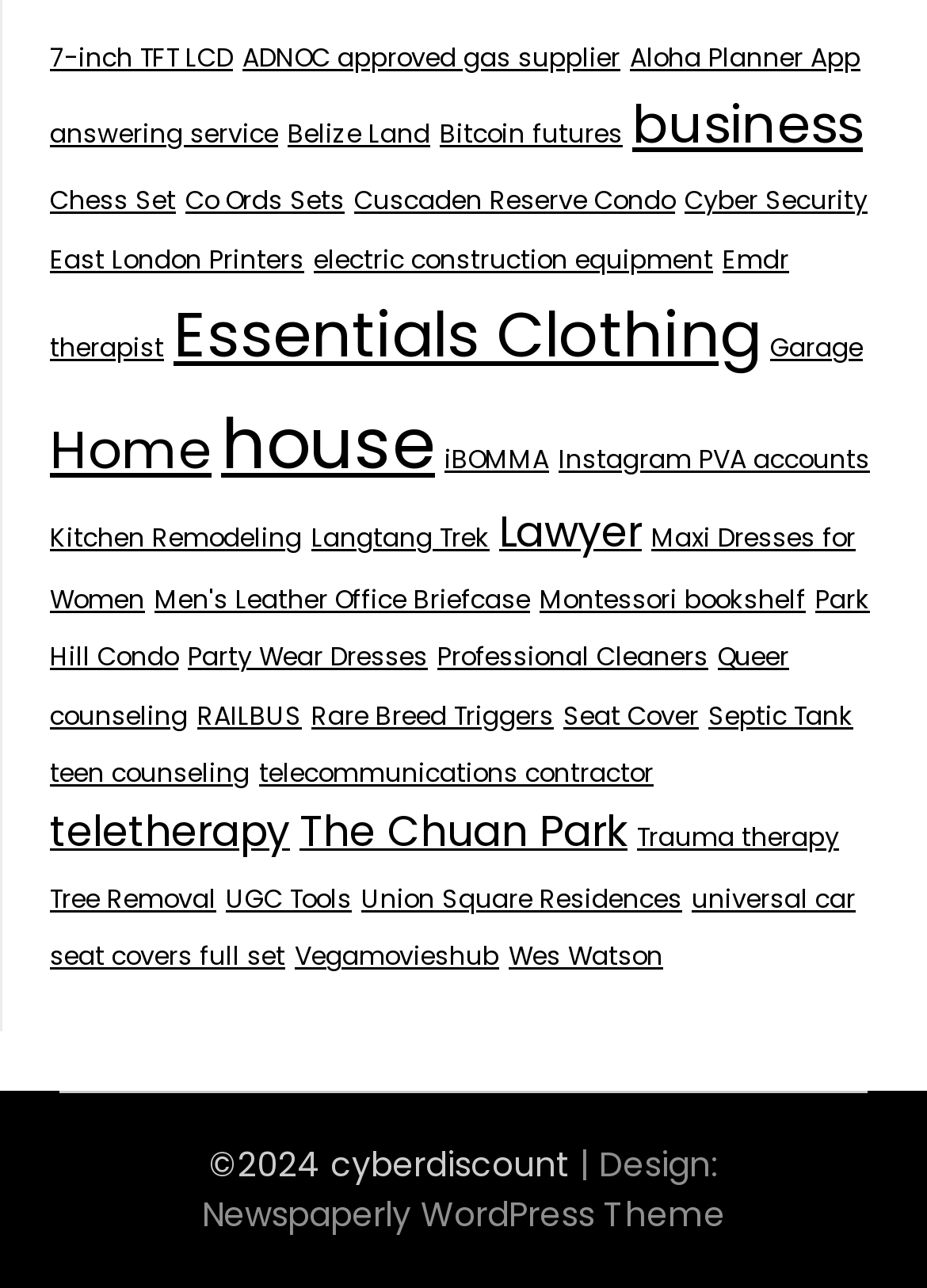Determine the bounding box coordinates of the element's region needed to click to follow the instruction: "Click facebook". Provide these coordinates as four float numbers between 0 and 1, formatted as [left, top, right, bottom].

None